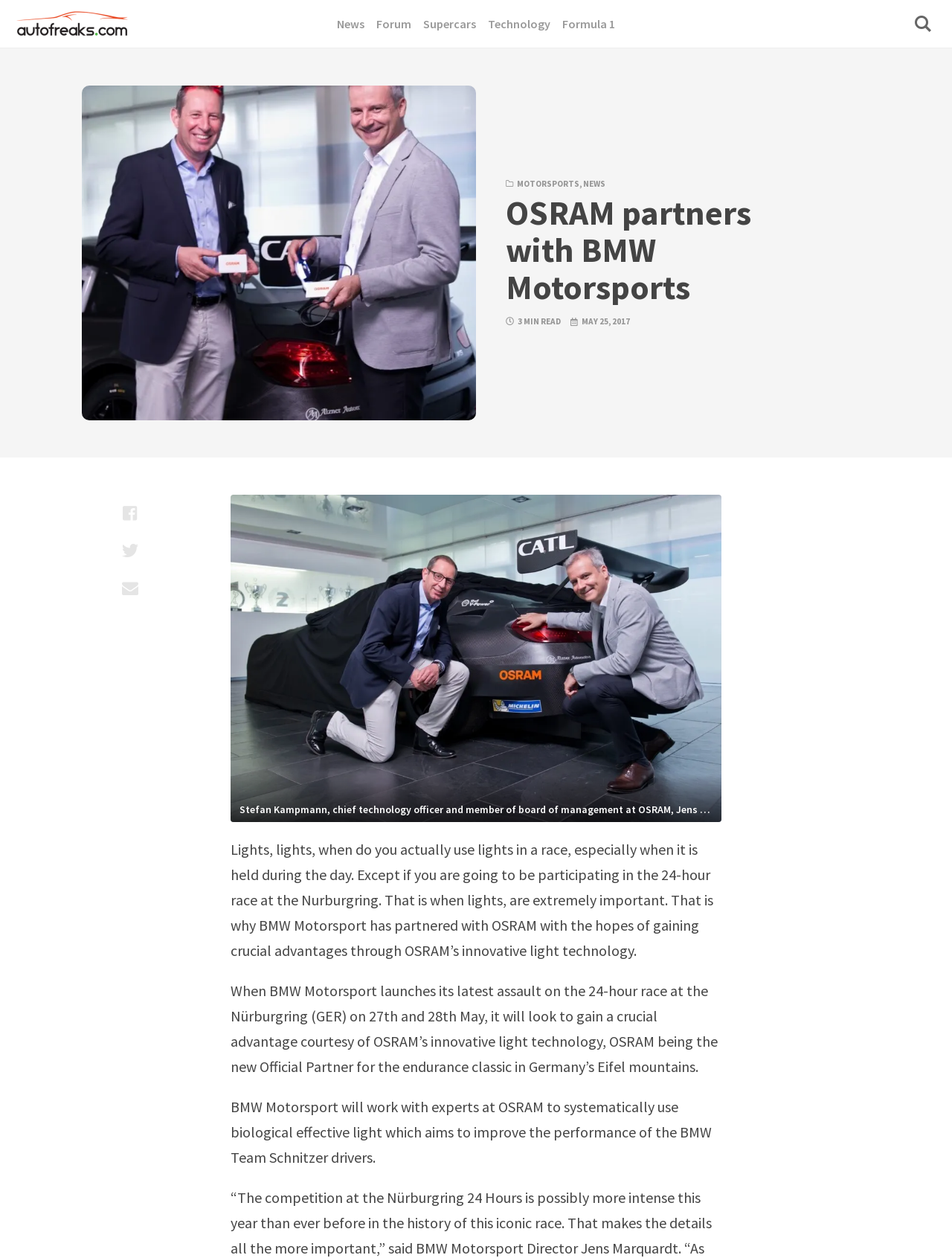Pinpoint the bounding box coordinates of the area that must be clicked to complete this instruction: "Click the 'News' link".

[0.354, 0.0, 0.383, 0.038]